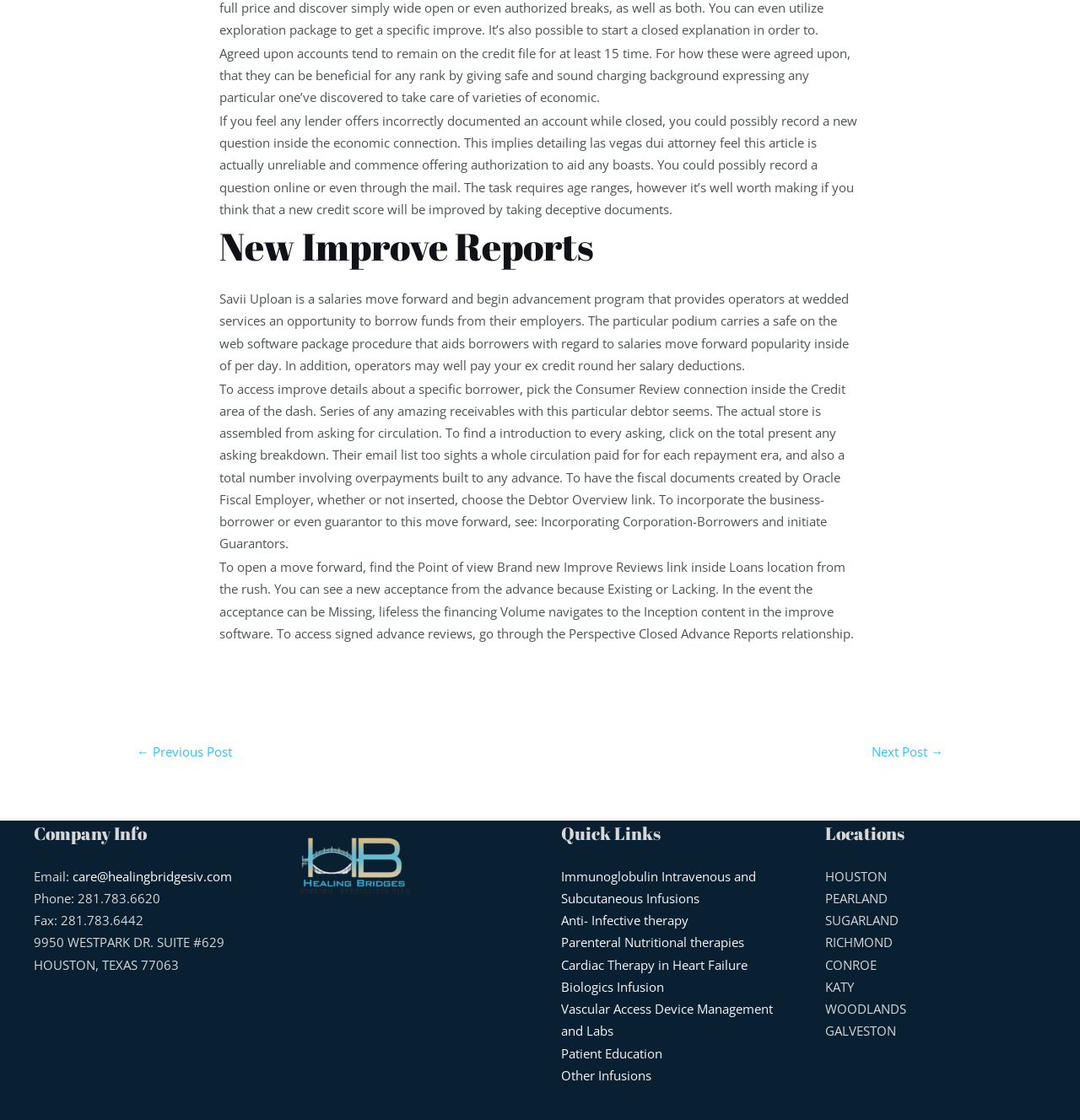Identify the bounding box coordinates for the element that needs to be clicked to fulfill this instruction: "Visit the 'Immunoglobulin Intravenous and Subcutaneous Infusions' page". Provide the coordinates in the format of four float numbers between 0 and 1: [left, top, right, bottom].

[0.52, 0.775, 0.7, 0.809]